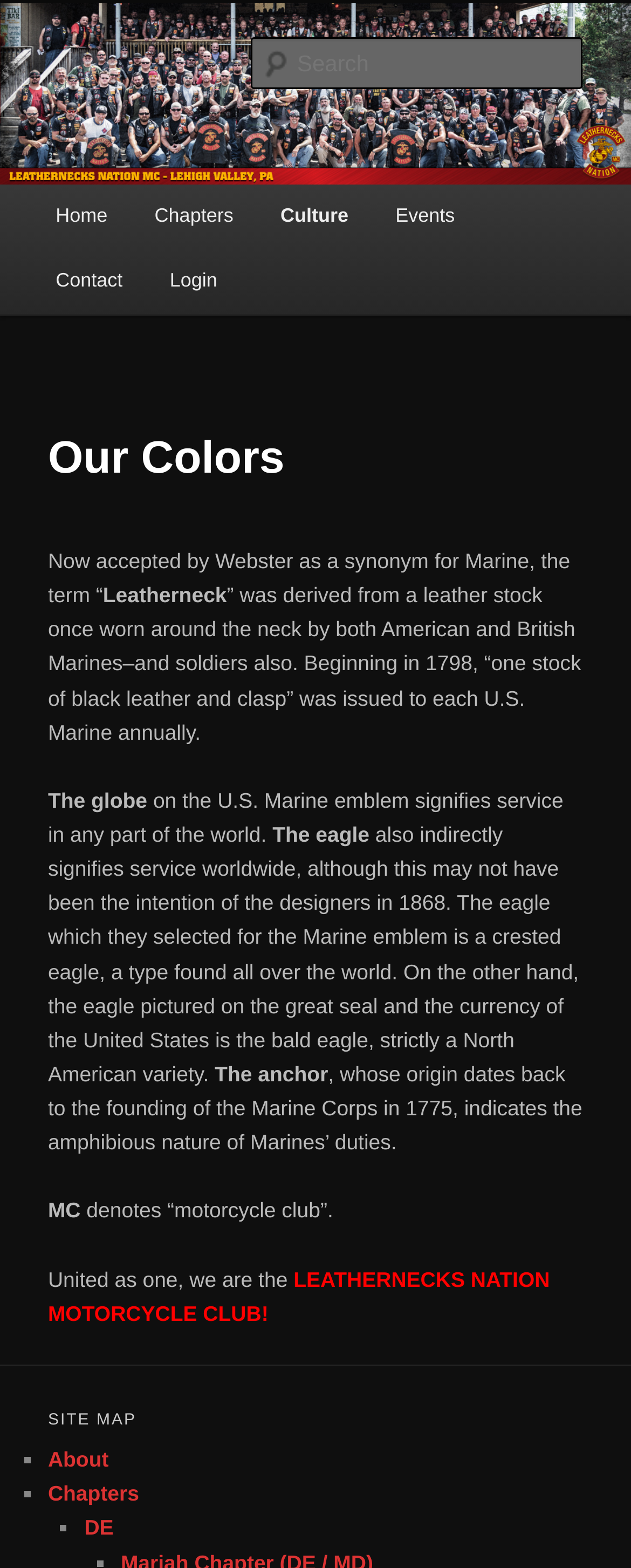Provide the bounding box coordinates of the UI element that matches the description: "Leathernecks Nation MC".

[0.076, 0.077, 0.794, 0.105]